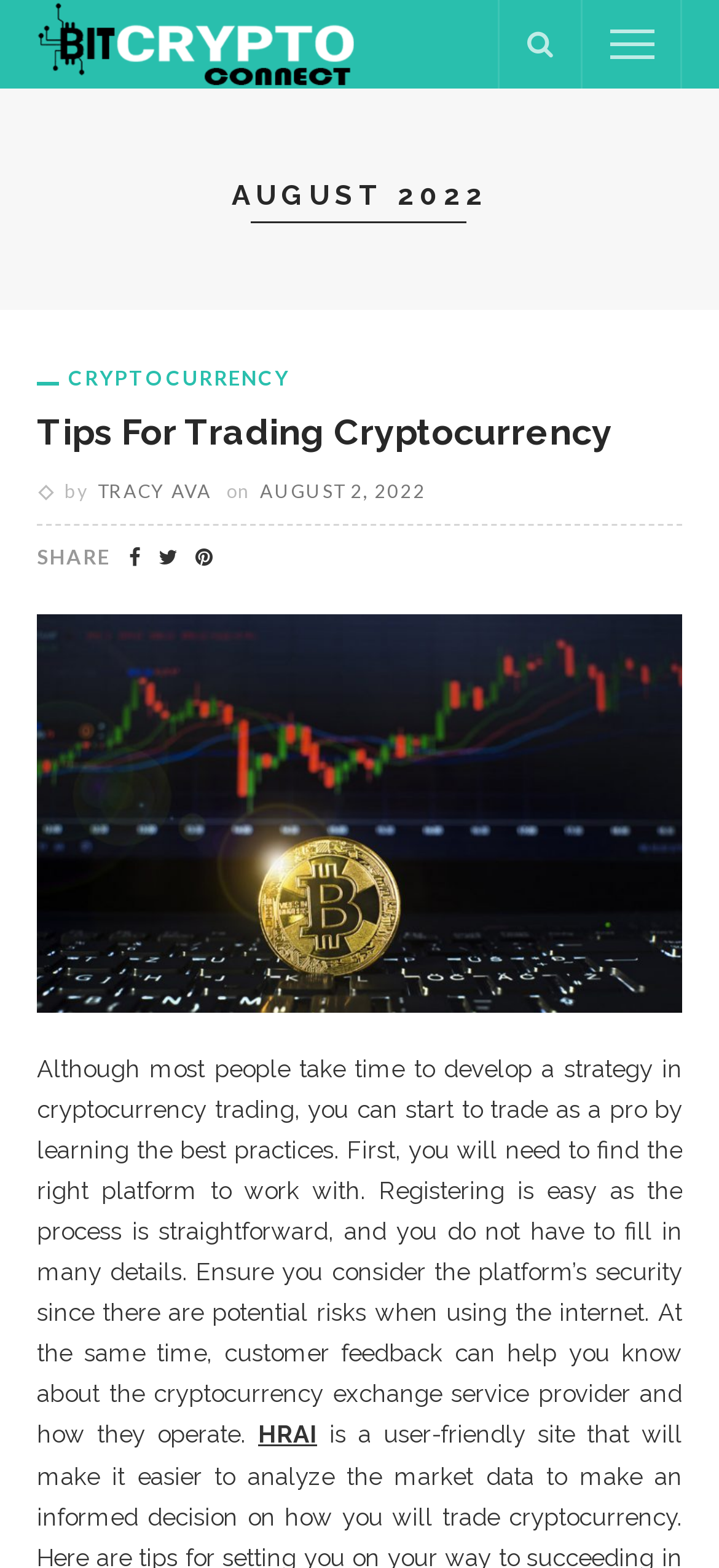Using the information from the screenshot, answer the following question thoroughly:
What is the purpose of the webpage?

Based on the content of the webpage, I can infer that the purpose is educational, as it provides tips and information about trading cryptocurrency, indicating that the webpage aims to educate readers on this topic.